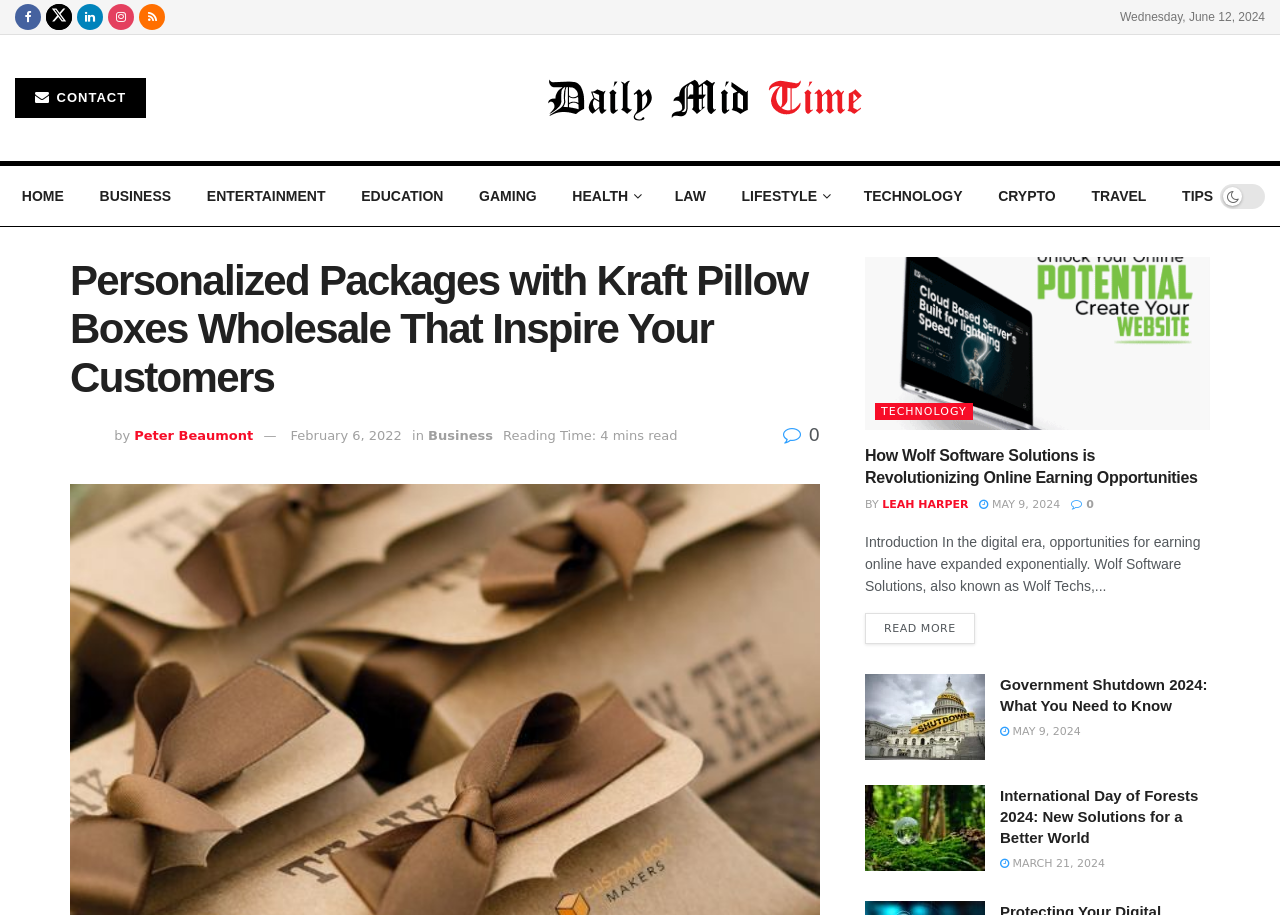Please find and provide the title of the webpage.

Personalized Packages with Kraft Pillow Boxes Wholesale That Inspire Your Customers